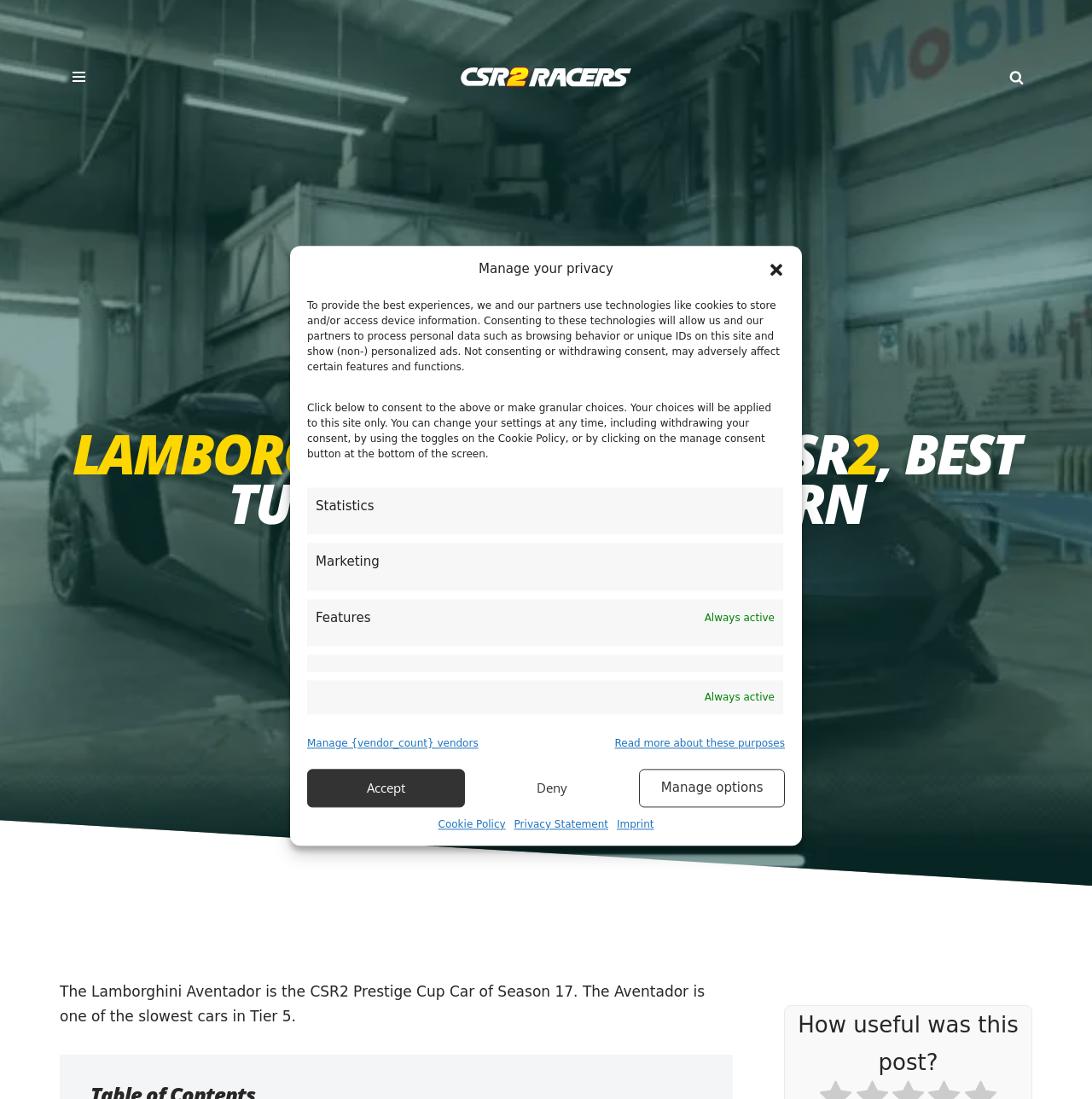Answer the question below with a single word or a brief phrase: 
What is the CSR2 Prestige Cup Car of Season 17?

Lamborghini Aventador